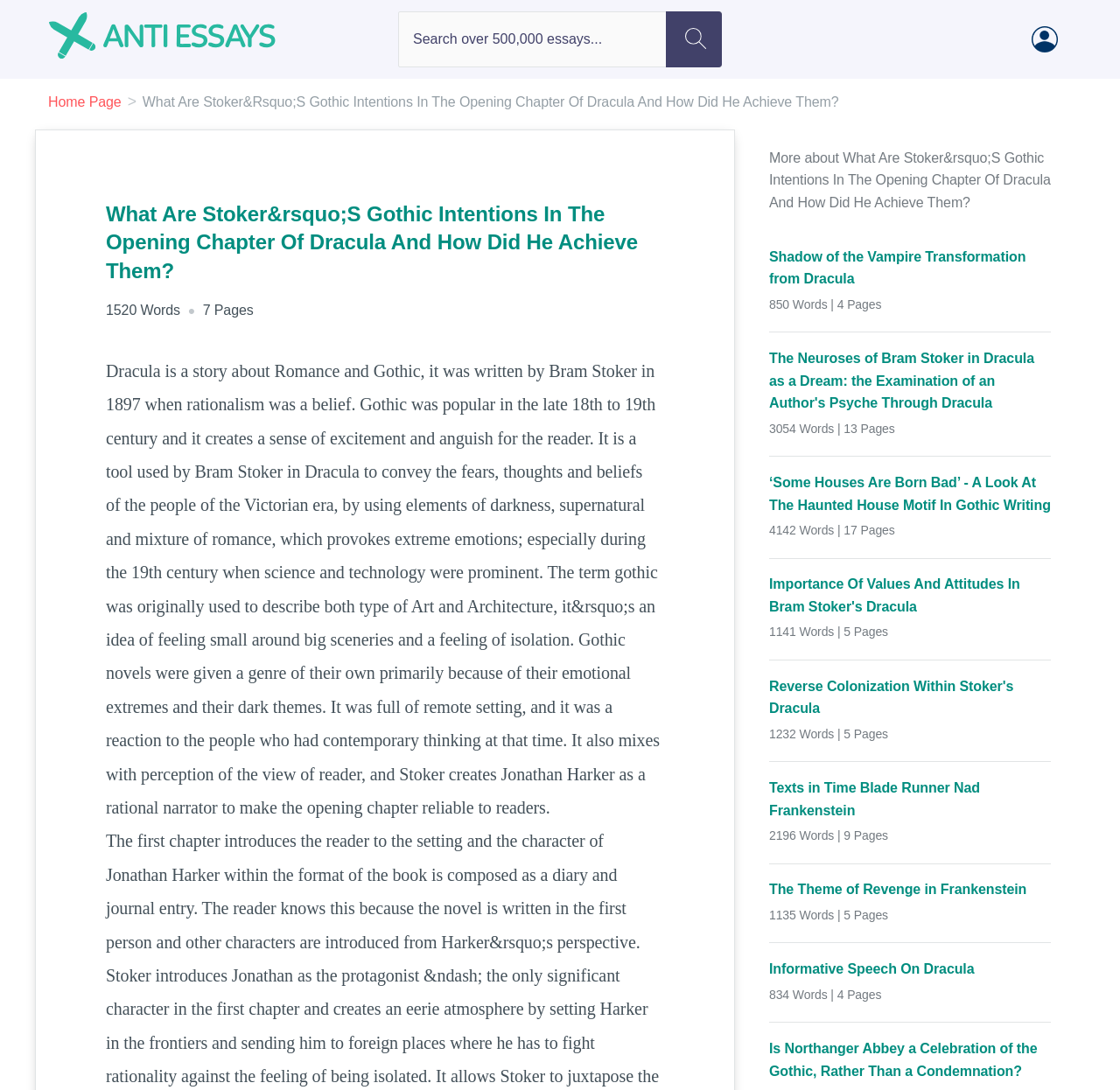Pinpoint the bounding box coordinates of the area that must be clicked to complete this instruction: "Explore the essay 'Is Northanger Abbey a Celebration of the Gothic, Rather Than a Condemnation?'".

[0.687, 0.952, 0.938, 0.993]